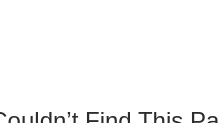Based on what you see in the screenshot, provide a thorough answer to this question: What type of audience is the blog post intended for?

The blog post is intended for an audience interested in style tips and trends, as the caption suggests that the content provides guidance on different fashion elements, which would appeal to readers seeking fashion advice and updates on the latest trends.